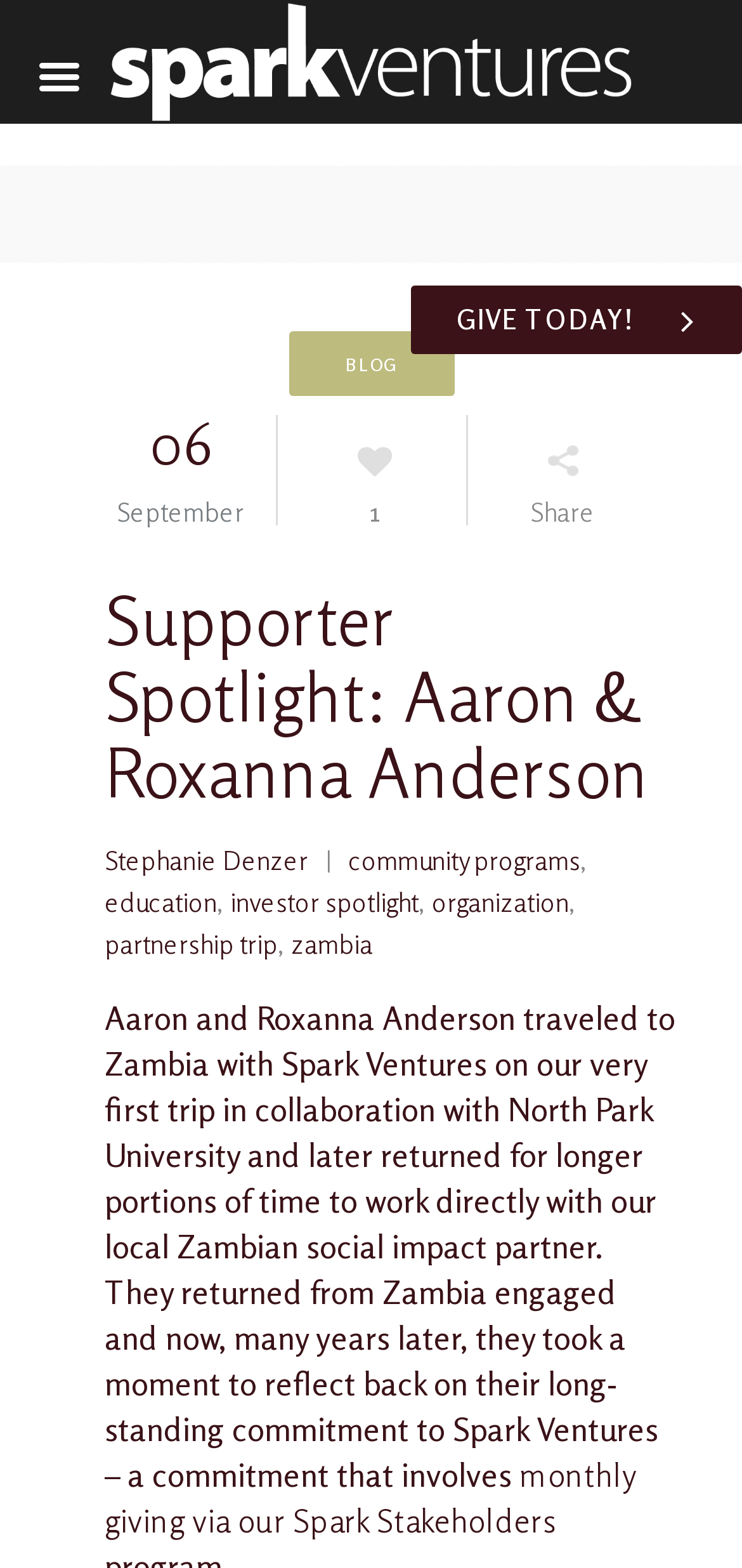Determine the bounding box coordinates for the UI element with the following description: "organization". The coordinates should be four float numbers between 0 and 1, represented as [left, top, right, bottom].

[0.582, 0.564, 0.767, 0.585]